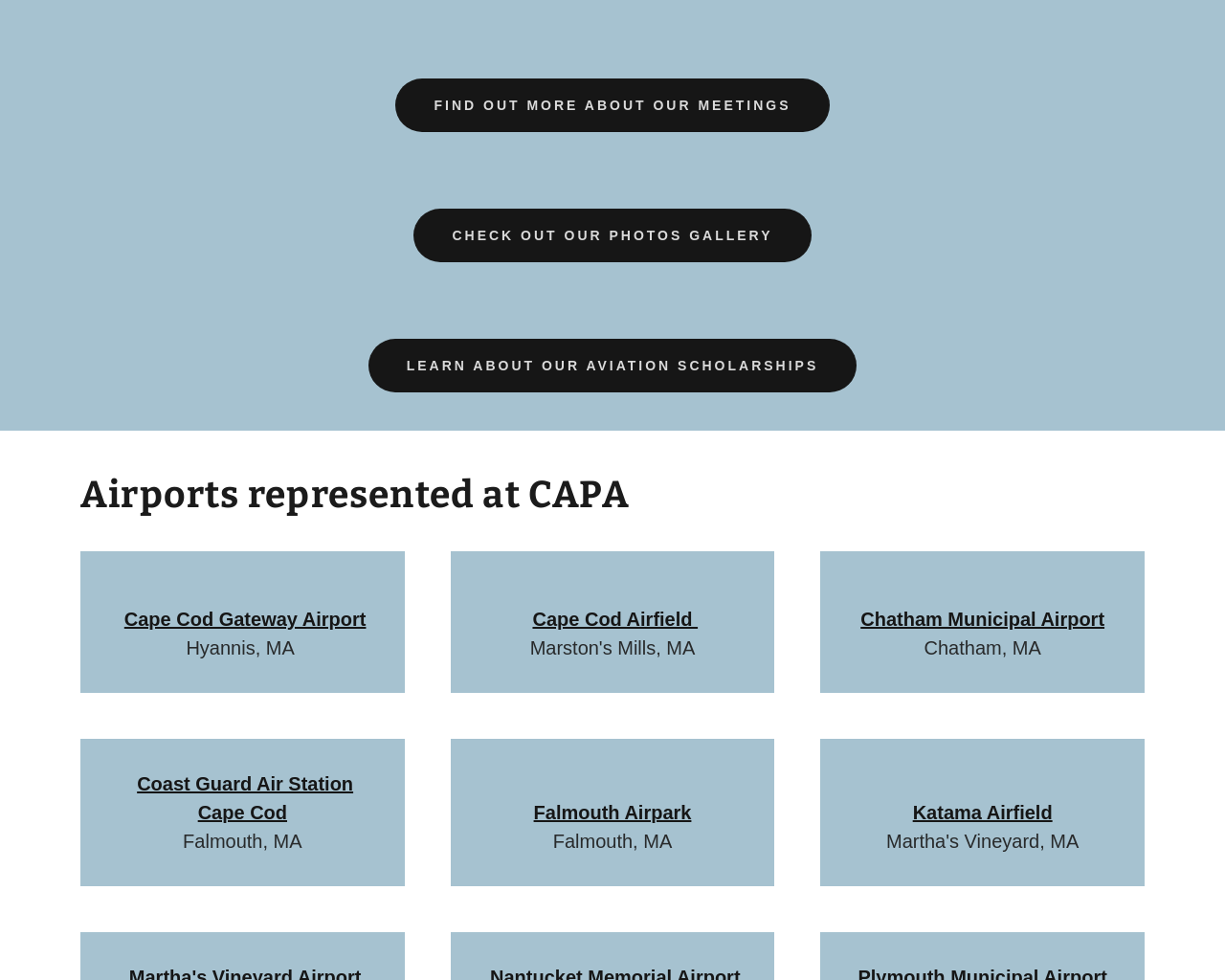Using floating point numbers between 0 and 1, provide the bounding box coordinates in the format (top-left x, top-left y, bottom-right x, bottom-right y). Locate the UI element described here: Cape Cod Airfield

[0.435, 0.621, 0.57, 0.643]